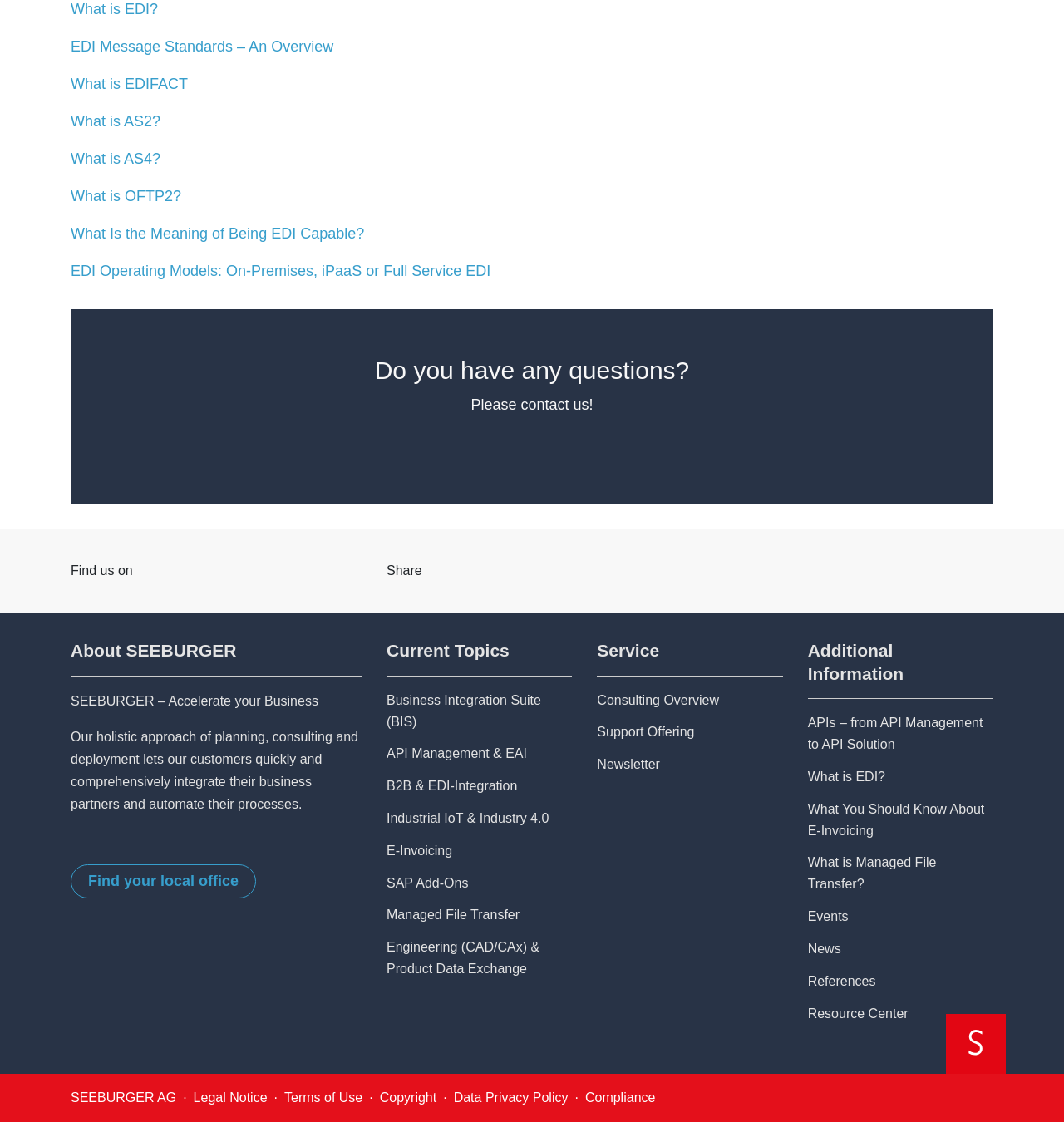Based on the image, give a detailed response to the question: What is the company name of the website?

The company name can be found in the footer section of the webpage, where it is written as 'SEEBURGER – Accelerate your Business'.